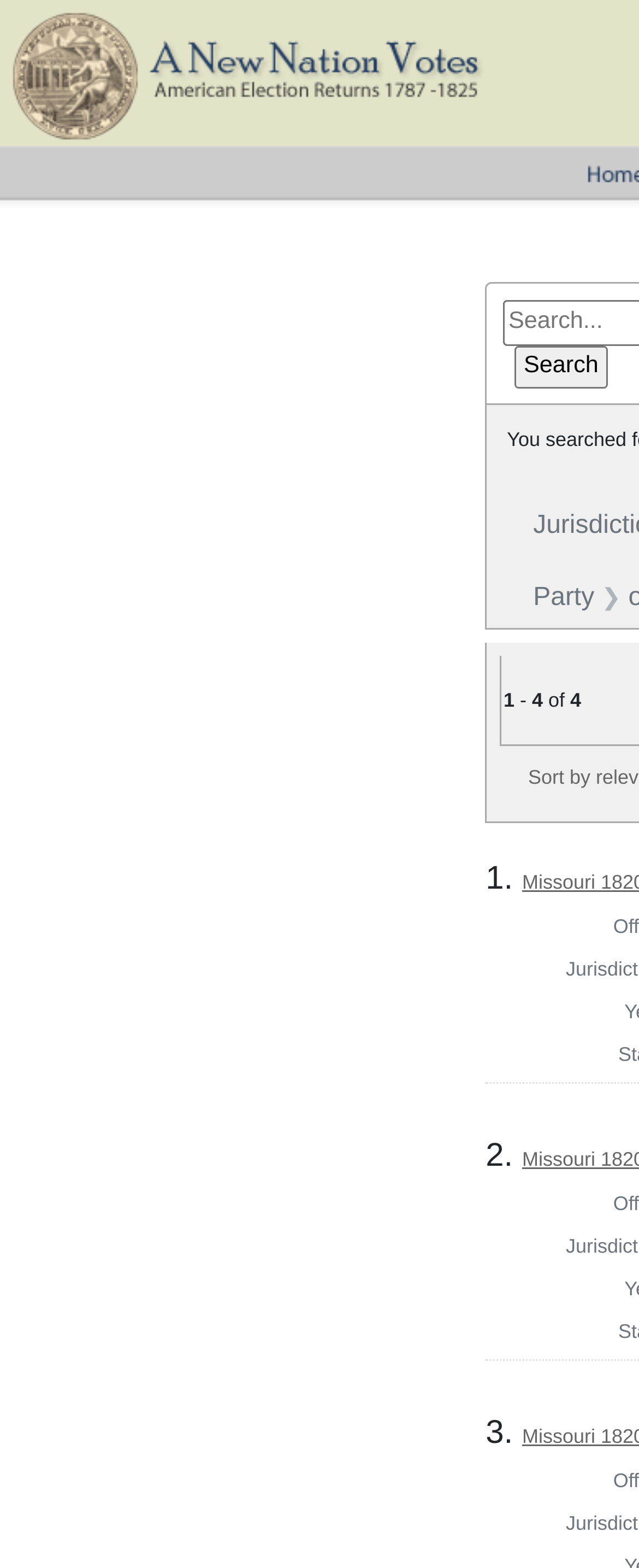Carefully examine the image and provide an in-depth answer to the question: What is the function of the link?

The link has the same text as the heading 'A New Nation Votes', and it is located at the top of the page, so it is likely a link that redirects to the homepage or the main page of the website.